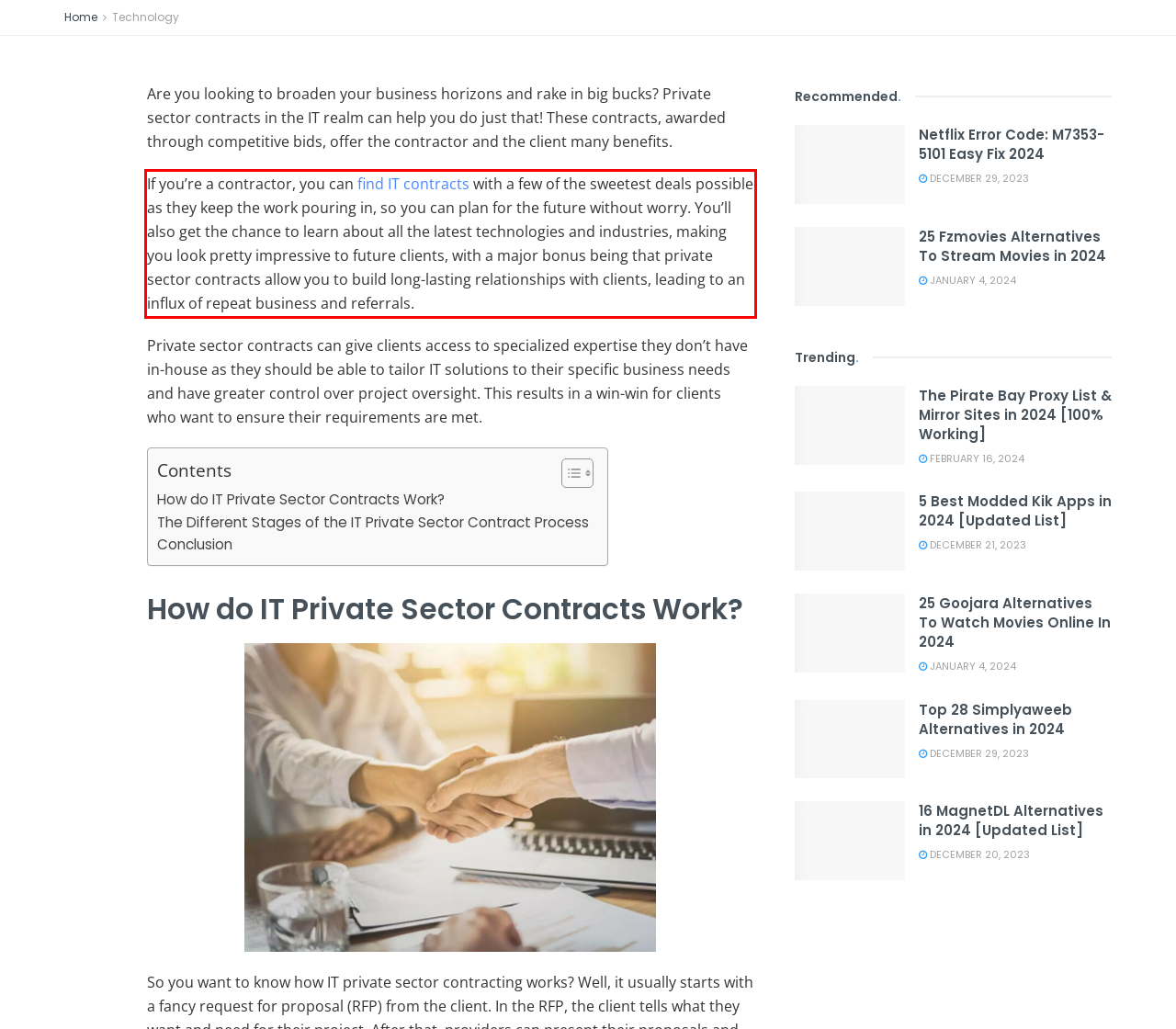Perform OCR on the text inside the red-bordered box in the provided screenshot and output the content.

If you’re a contractor, you can find IT contracts with a few of the sweetest deals possible as they keep the work pouring in, so you can plan for the future without worry. You’ll also get the chance to learn about all the latest technologies and industries, making you look pretty impressive to future clients, with a major bonus being that private sector contracts allow you to build long-lasting relationships with clients, leading to an influx of repeat business and referrals.